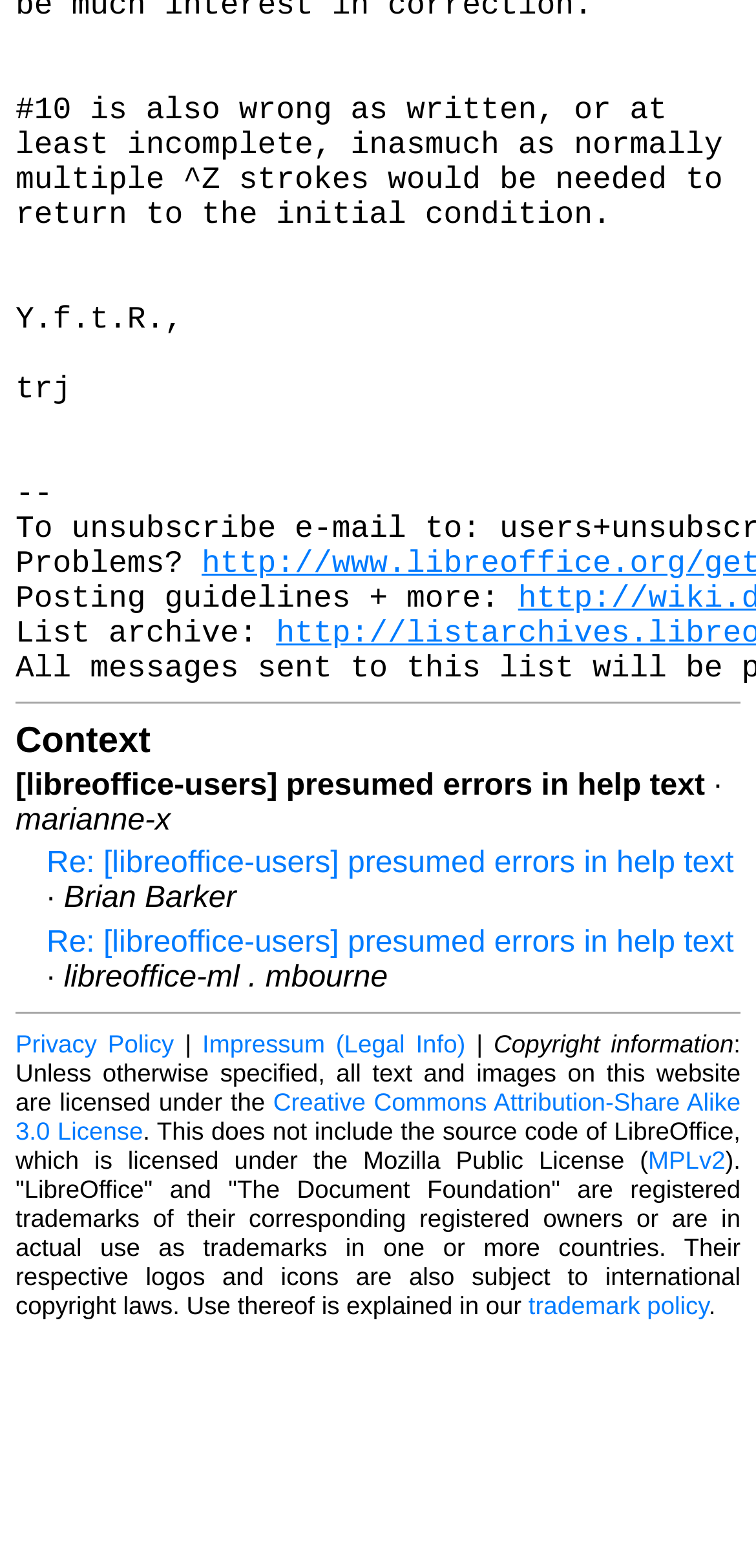Determine the bounding box coordinates of the element's region needed to click to follow the instruction: "Check privacy policy". Provide these coordinates as four float numbers between 0 and 1, formatted as [left, top, right, bottom].

[0.021, 0.656, 0.23, 0.674]